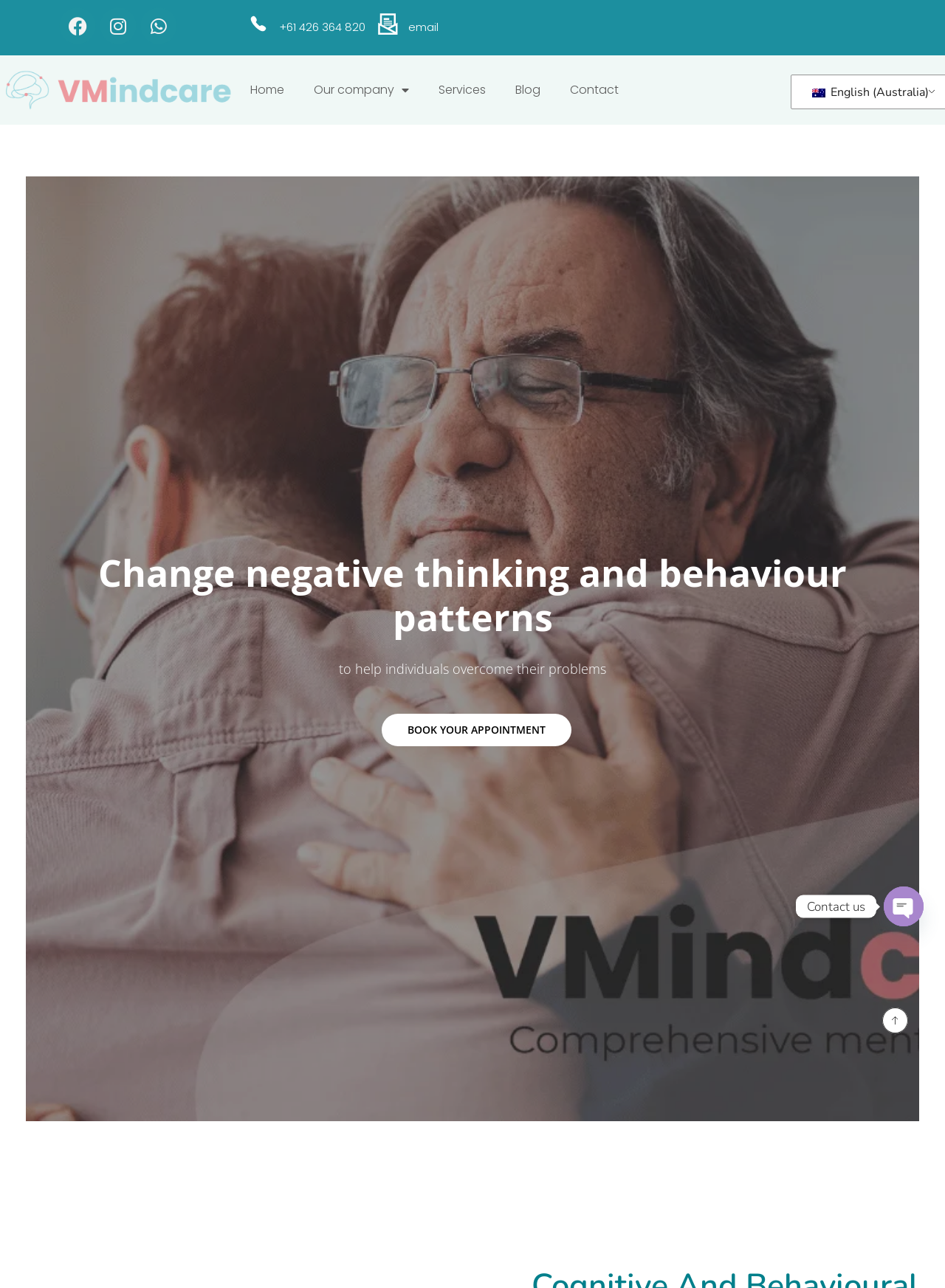Find the UI element described as: "English (Australia)" and predict its bounding box coordinates. Ensure the coordinates are four float numbers between 0 and 1, [left, top, right, bottom].

[0.848, 0.061, 0.989, 0.082]